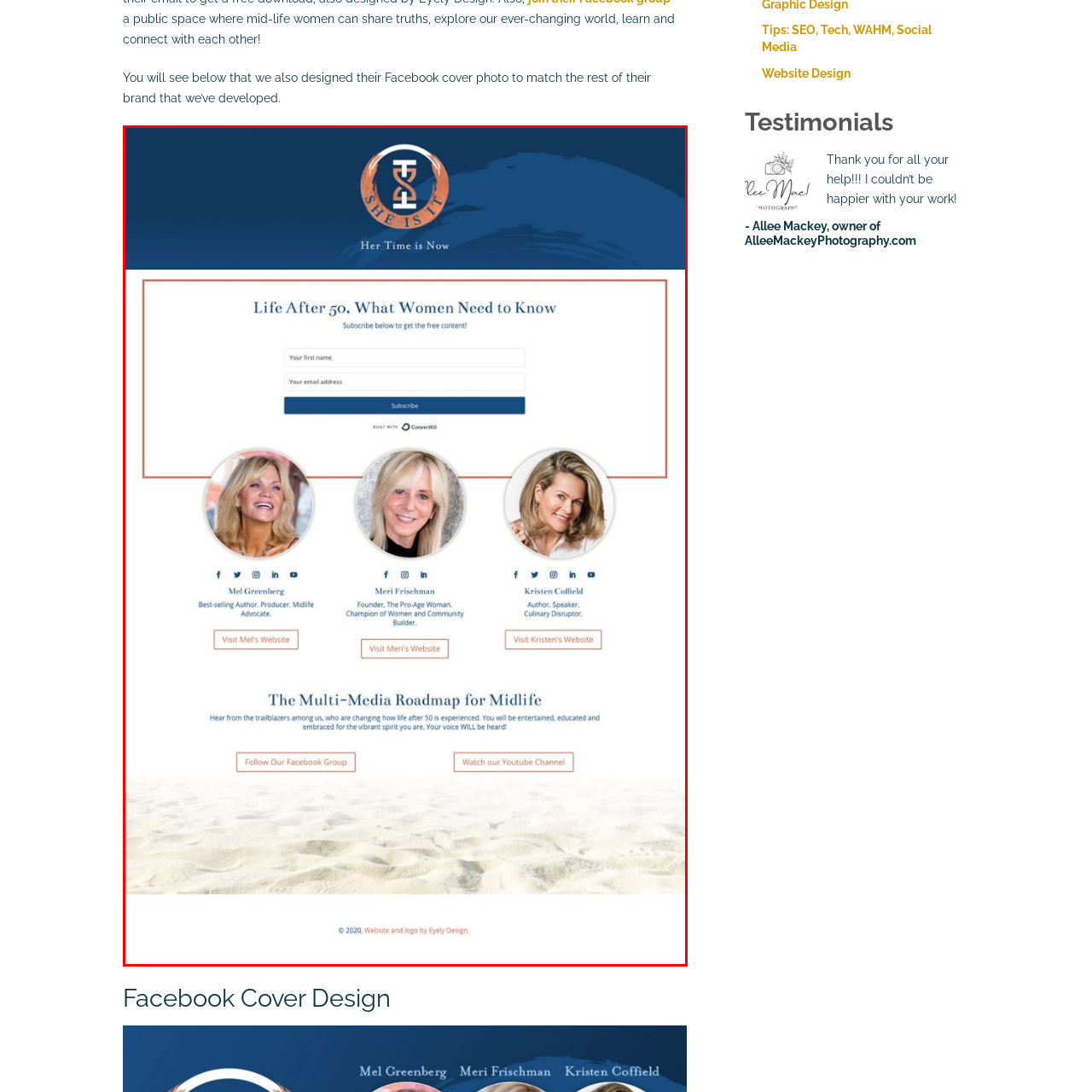How many prominent women are featured on the website?
Examine the image within the red bounding box and provide a comprehensive answer to the question.

The three women, Mel Greenberg, Meri Frishman, and Kristen Coifield, are depicted in round profile images, each accompanied by a brief description highlighting their roles and expertise.